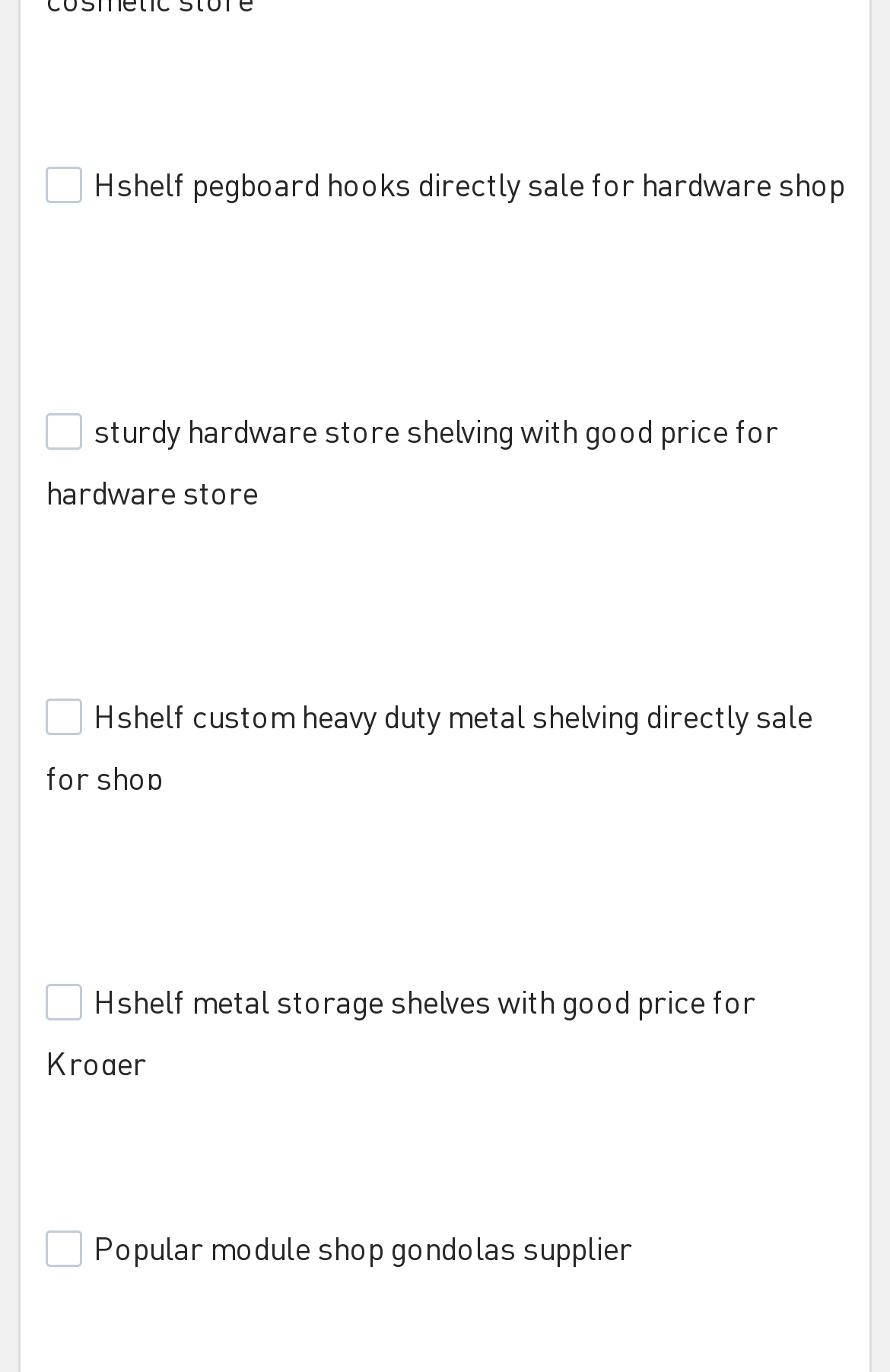Using the provided element description "name="cms_id[]" value="1479"", determine the bounding box coordinates of the UI element.

[0.051, 0.509, 0.092, 0.536]